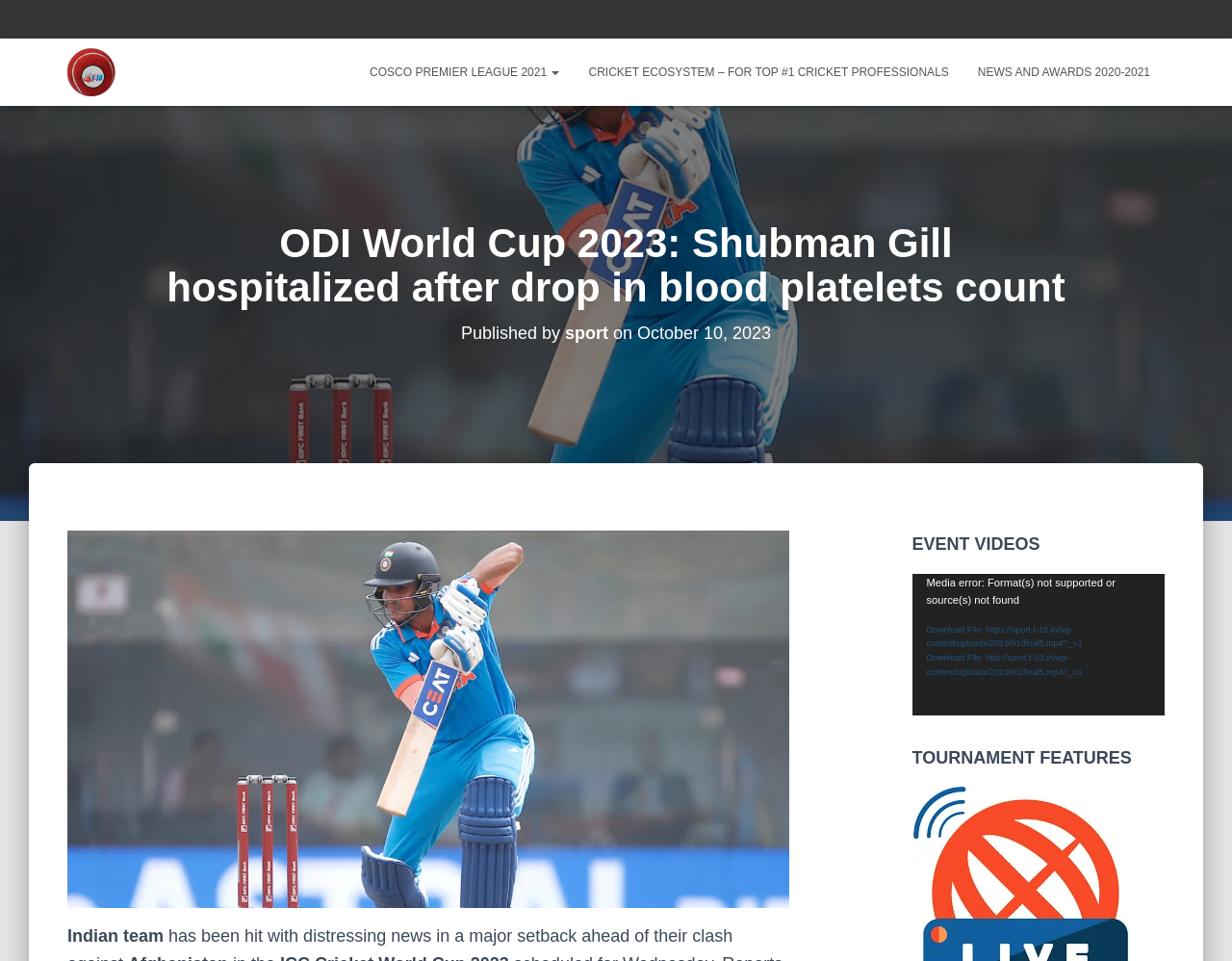Please indicate the bounding box coordinates of the element's region to be clicked to achieve the instruction: "Play the video". Provide the coordinates as four float numbers between 0 and 1, i.e., [left, top, right, bottom].

[0.753, 0.715, 0.768, 0.735]